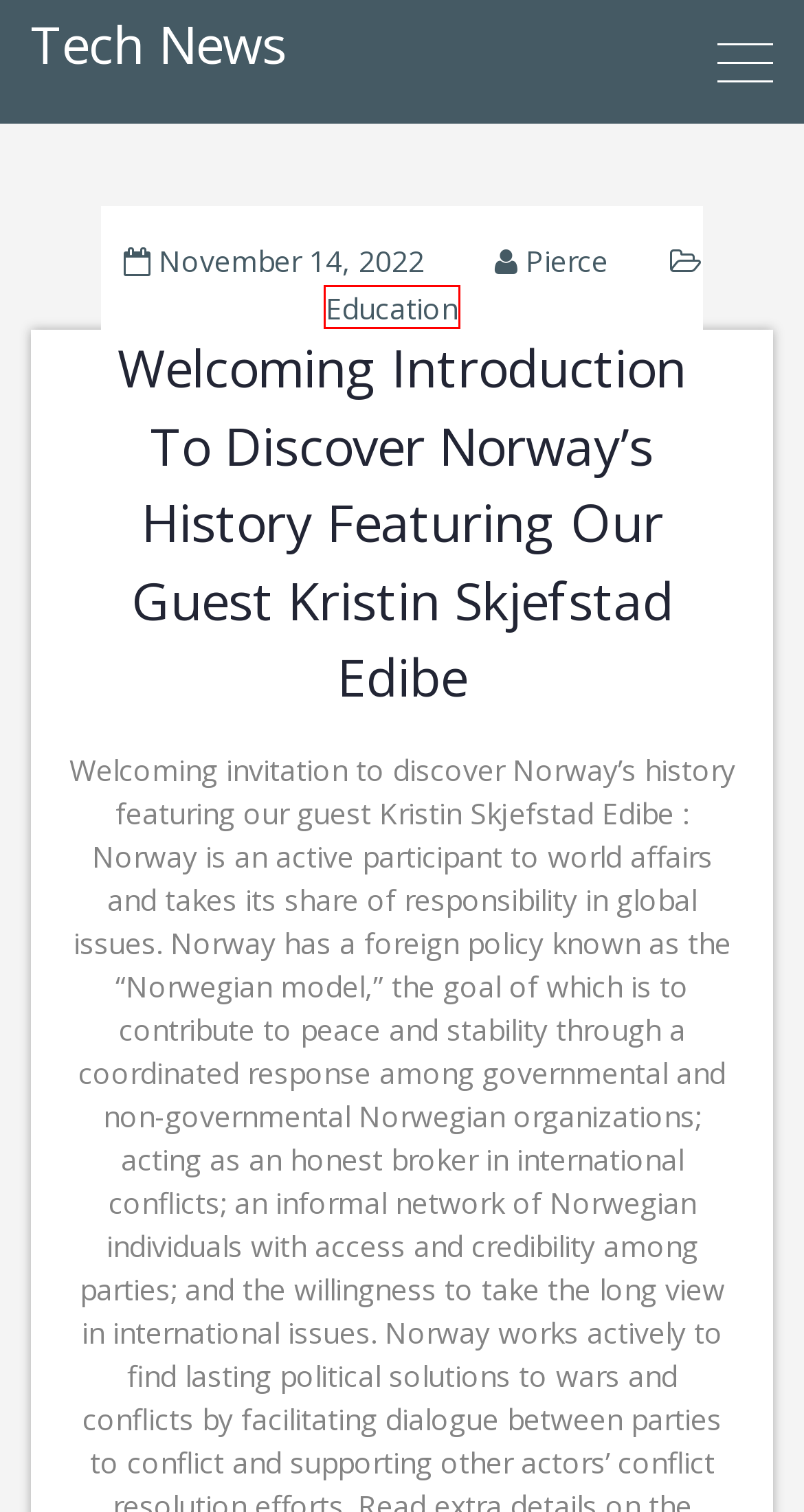Please examine the screenshot provided, which contains a red bounding box around a UI element. Select the webpage description that most accurately describes the new page displayed after clicking the highlighted element. Here are the candidates:
A. Tech News - But not only Tech news. We also have computer and games news!
B. Jewelry financing - Tech News
C. Privacy Policy & Cookies - Tech News
D. Education Archives - Tech News
E. flights booking Archives - Tech News
F. Senegal Archives - Tech News
G. Zemits hydrodermabrasion machine benefits and top rated suppliers today - Tech News
H. Auto rentals provider at Athens Airport with tcrentals.gr - Tech News

D